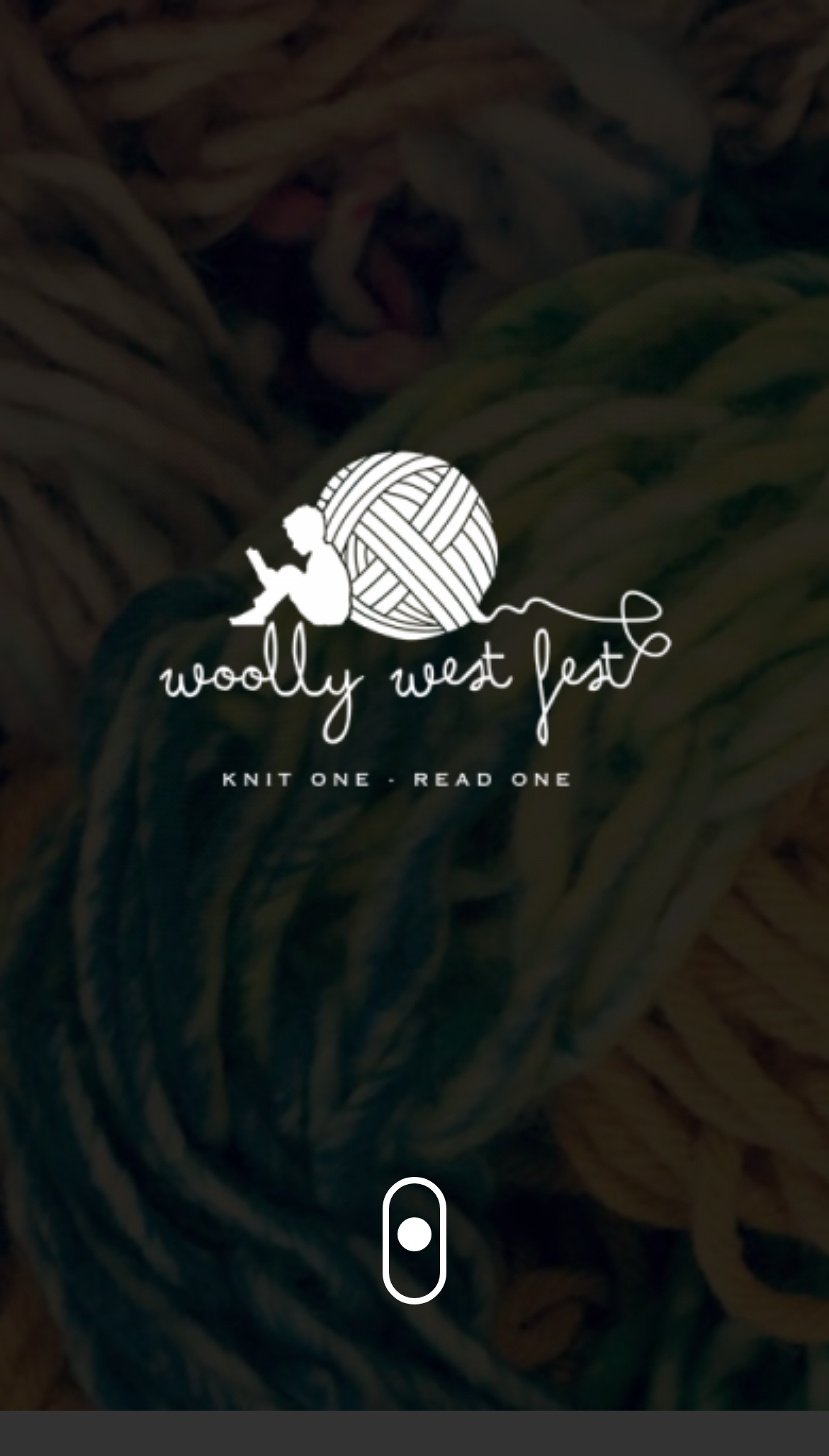Determine the main heading of the webpage and generate its text.

The largest community arts project in Victoria